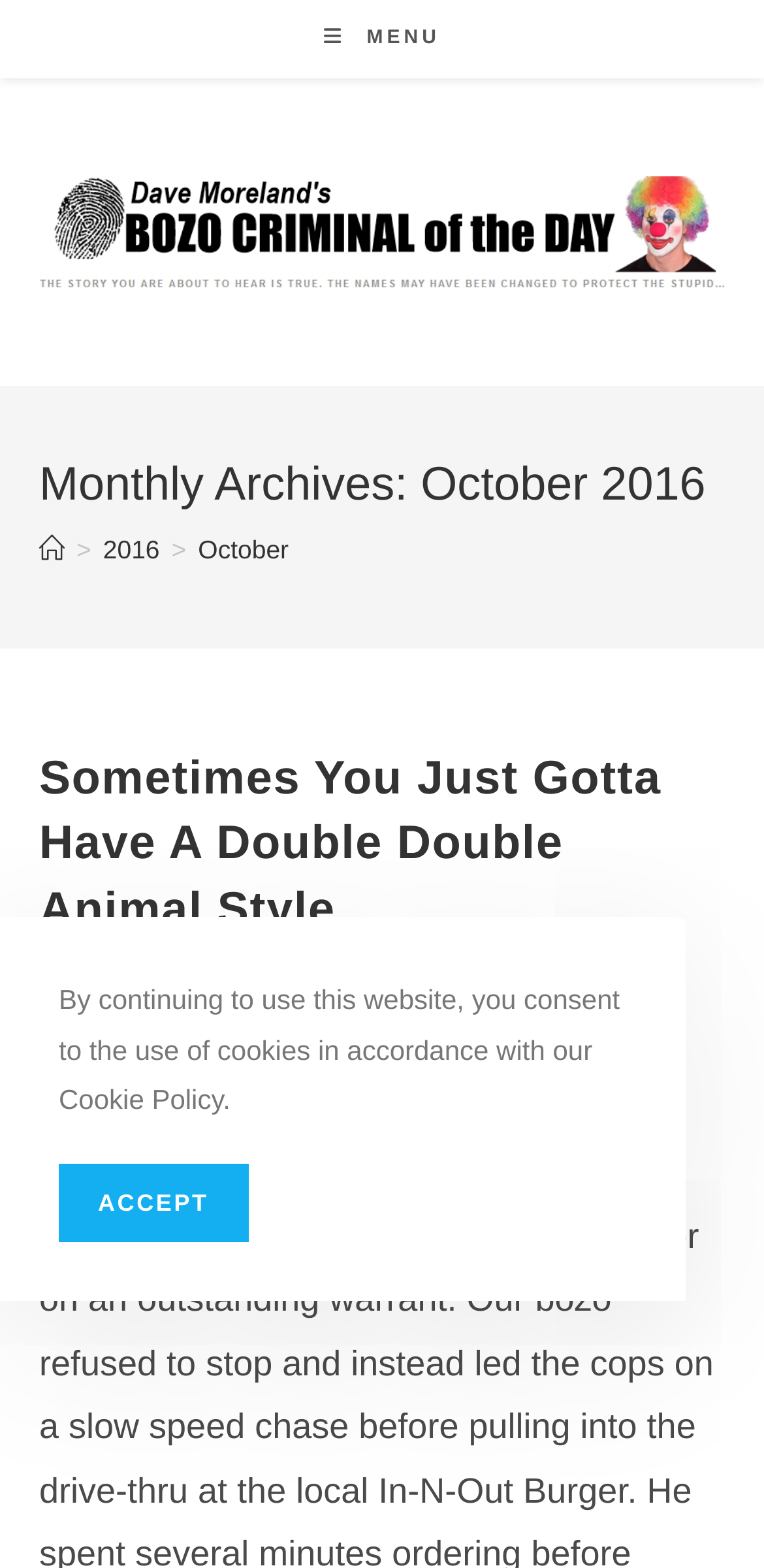Please identify the bounding box coordinates of the element that needs to be clicked to execute the following command: "Go to the Home page". Provide the bounding box using four float numbers between 0 and 1, formatted as [left, top, right, bottom].

[0.051, 0.341, 0.085, 0.359]